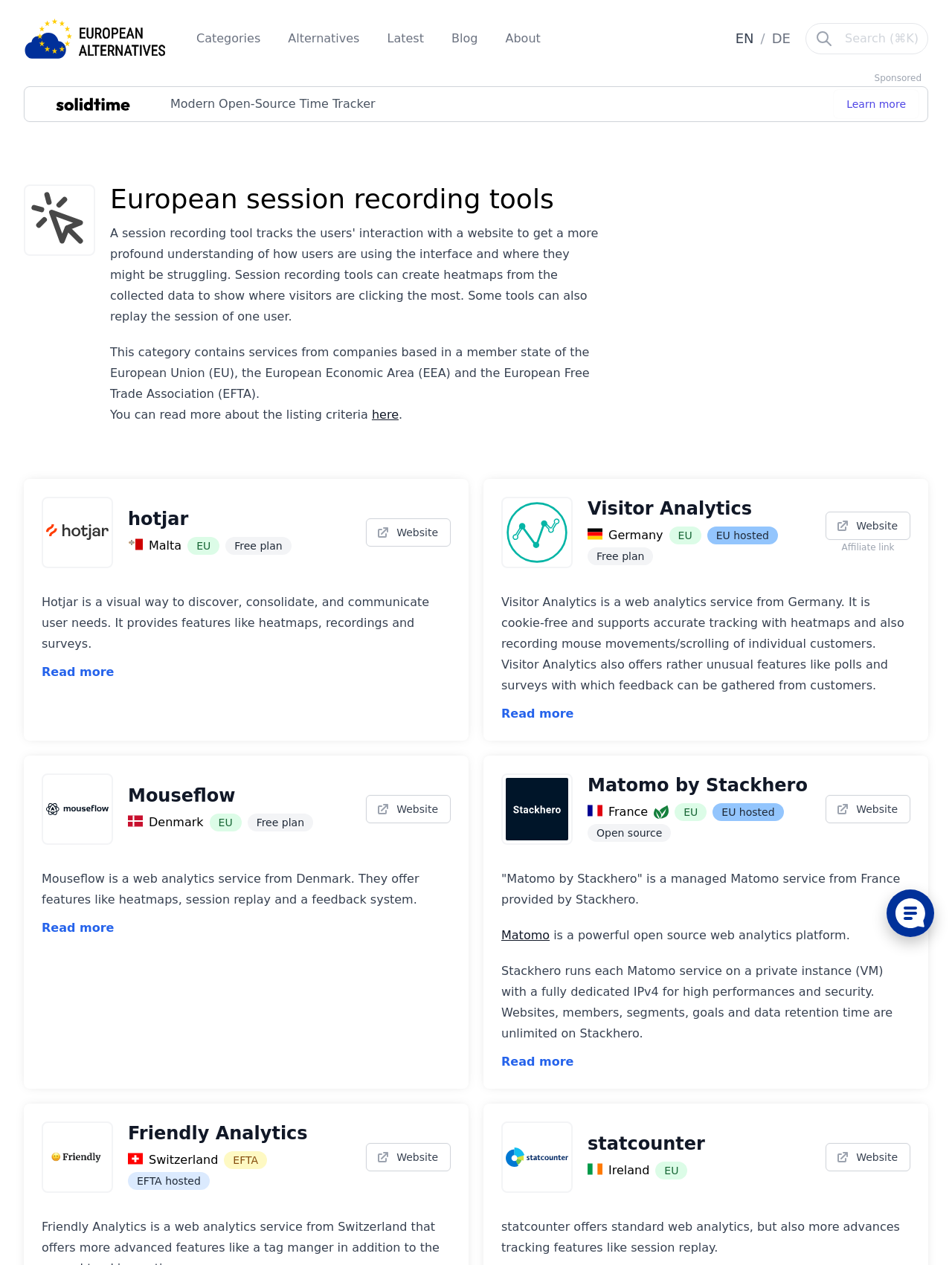Please respond to the question with a concise word or phrase:
What is the country of origin for the second service?

Germany